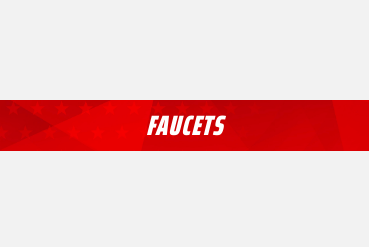What is the purpose of the image?
Identify the answer in the screenshot and reply with a single word or phrase.

header or section title